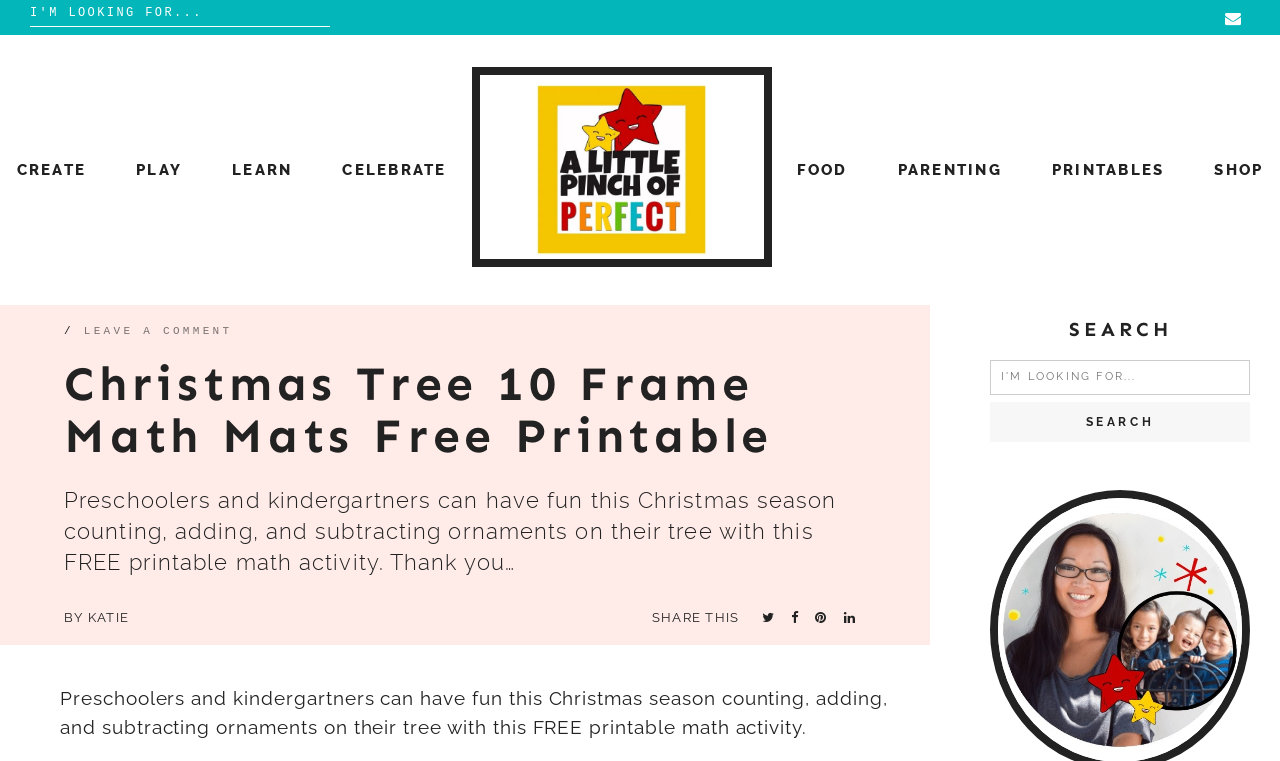Determine the bounding box coordinates of the clickable element necessary to fulfill the instruction: "Click on the LEAVE A COMMENT link". Provide the coordinates as four float numbers within the 0 to 1 range, i.e., [left, top, right, bottom].

[0.065, 0.427, 0.182, 0.443]